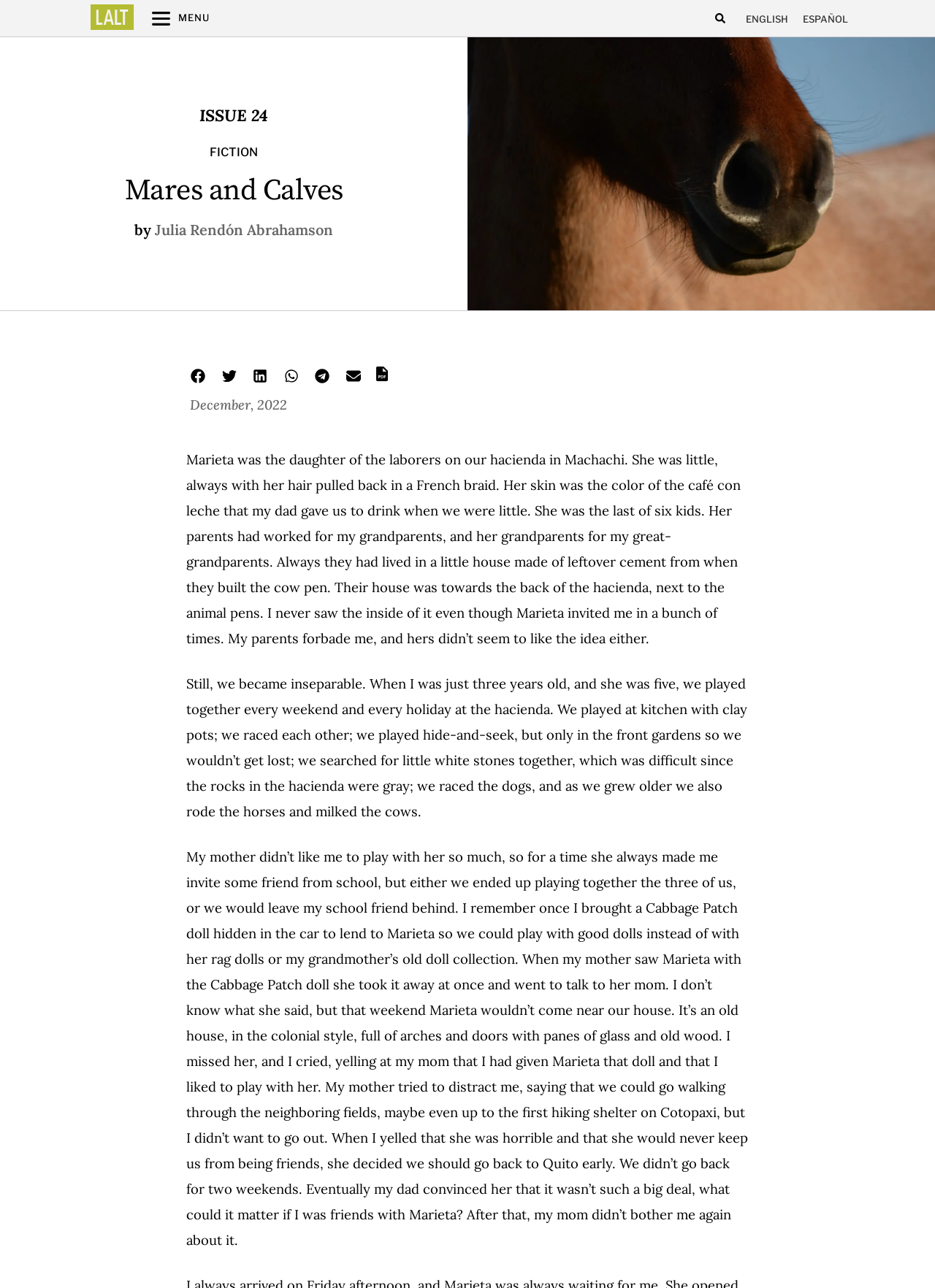What is the style of the narrator's house?
Examine the image and provide an in-depth answer to the question.

I found the answer by reading the static text element that describes the narrator's house, which mentions that it is an old house in the colonial style.